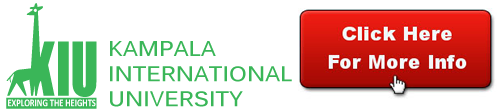What is the text on the red button?
Using the visual information, reply with a single word or short phrase.

Click Here For More Info